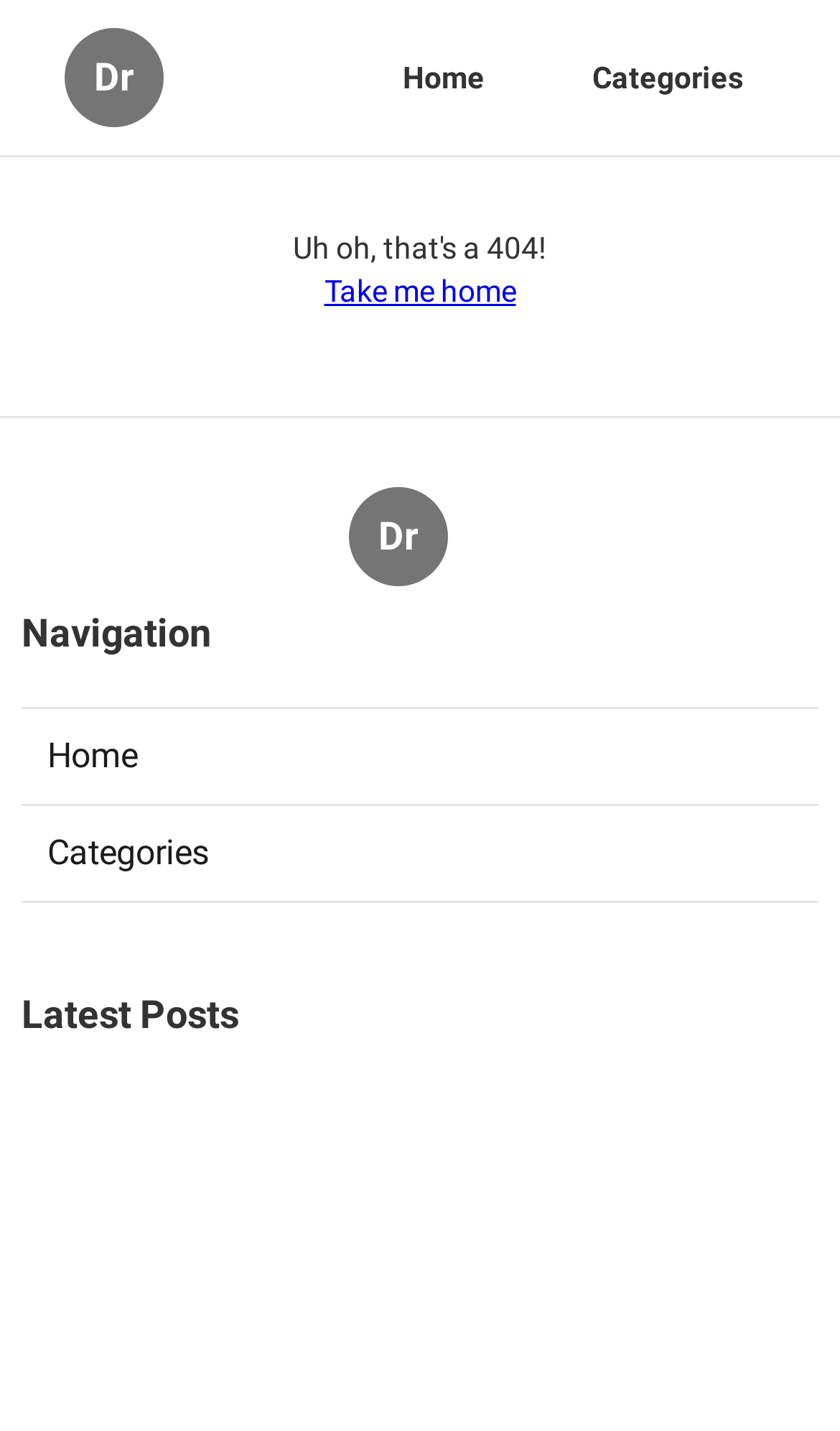How many main navigation links are there?
Using the image as a reference, answer with just one word or a short phrase.

2